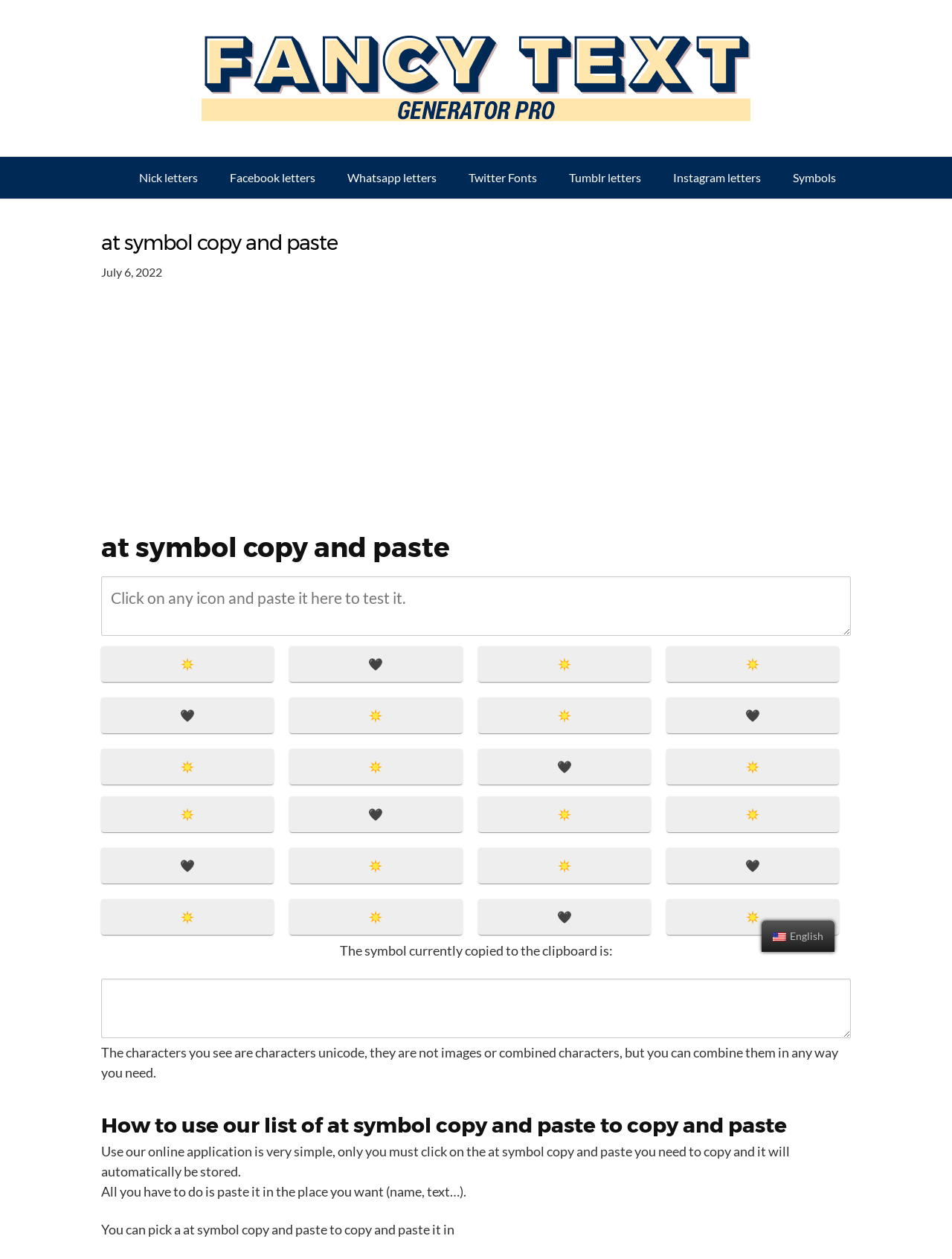Give a detailed account of the webpage, highlighting key information.

This webpage is about at symbol copy and paste, allowing users to copy and paste various at symbols directly into texts, nicks, or social networks. 

At the top, there is a "Skip to content" link, followed by a "Fancy text generator" link with an accompanying image. Below these, there are several links for different types of letters, including Nick letters, Facebook letters, Whatsapp letters, Twitter Fonts, Tumblr letters, Instagram letters, and Symbols.

The main content of the webpage is divided into two sections. The first section has a heading "at symbol copy and paste" and a subheading "July 6, 2022". Below this, there is an advertisement iframe.

The second section is the main area where users can interact with the webpage. There is a textbox with a prompt "Click on any icon and paste it here to test it." Below this, there are multiple rows of buttons, each containing various at symbols, such as ☀️ and 🖤. These buttons are arranged in a grid-like structure, with four buttons in each row.

Below the buttons, there is a static text "The symbol currently copied to the clipboard is:", followed by a textbox. Further down, there are several paragraphs of text explaining how to use the webpage's list of at symbol copy and paste, including instructions on how to copy and paste the symbols.

At the bottom of the webpage, there is a link to switch the language to English, accompanied by a small flag image.